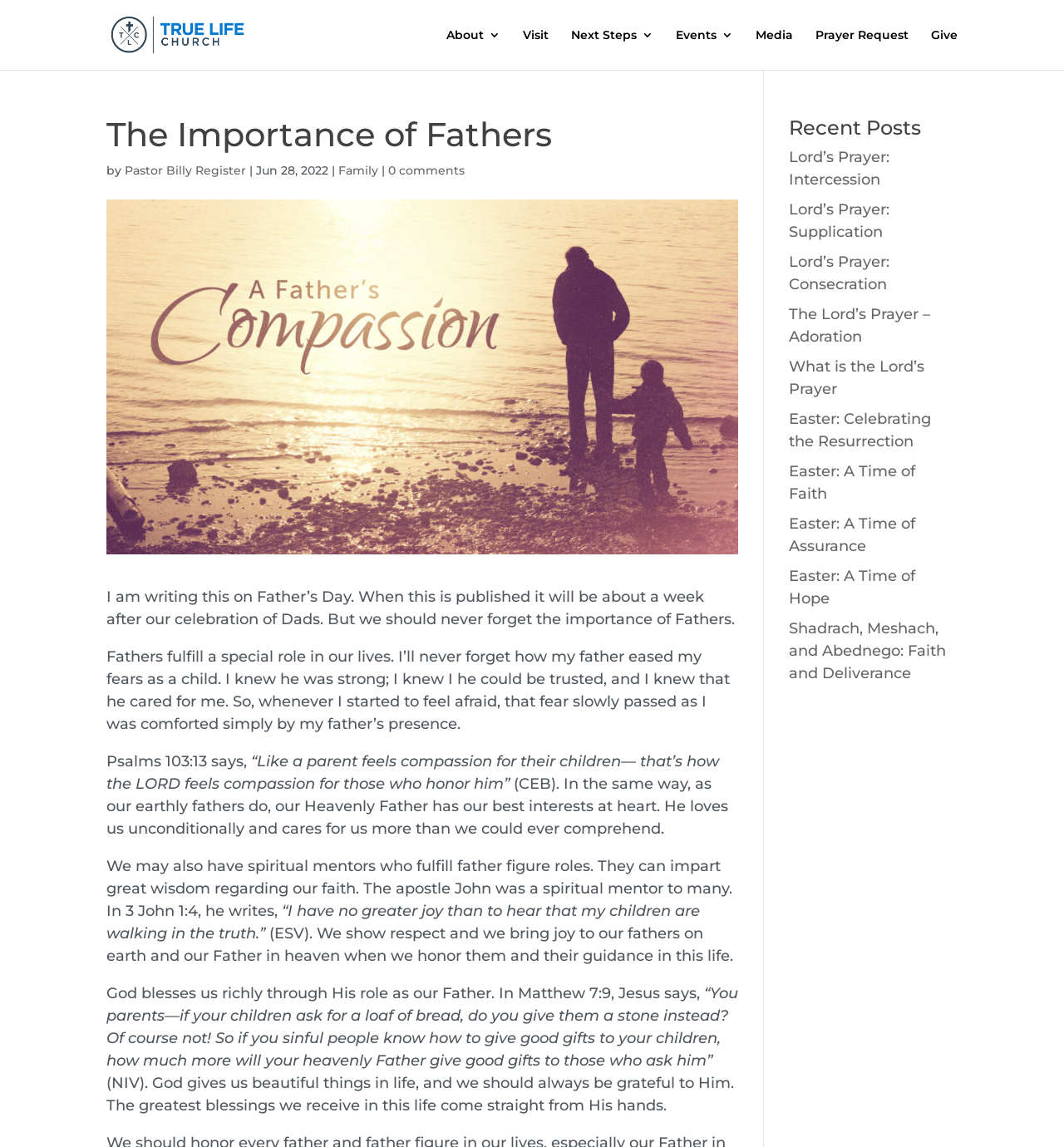Please find the bounding box coordinates of the section that needs to be clicked to achieve this instruction: "Read the blog post by Pastor Billy Register".

[0.117, 0.142, 0.231, 0.155]